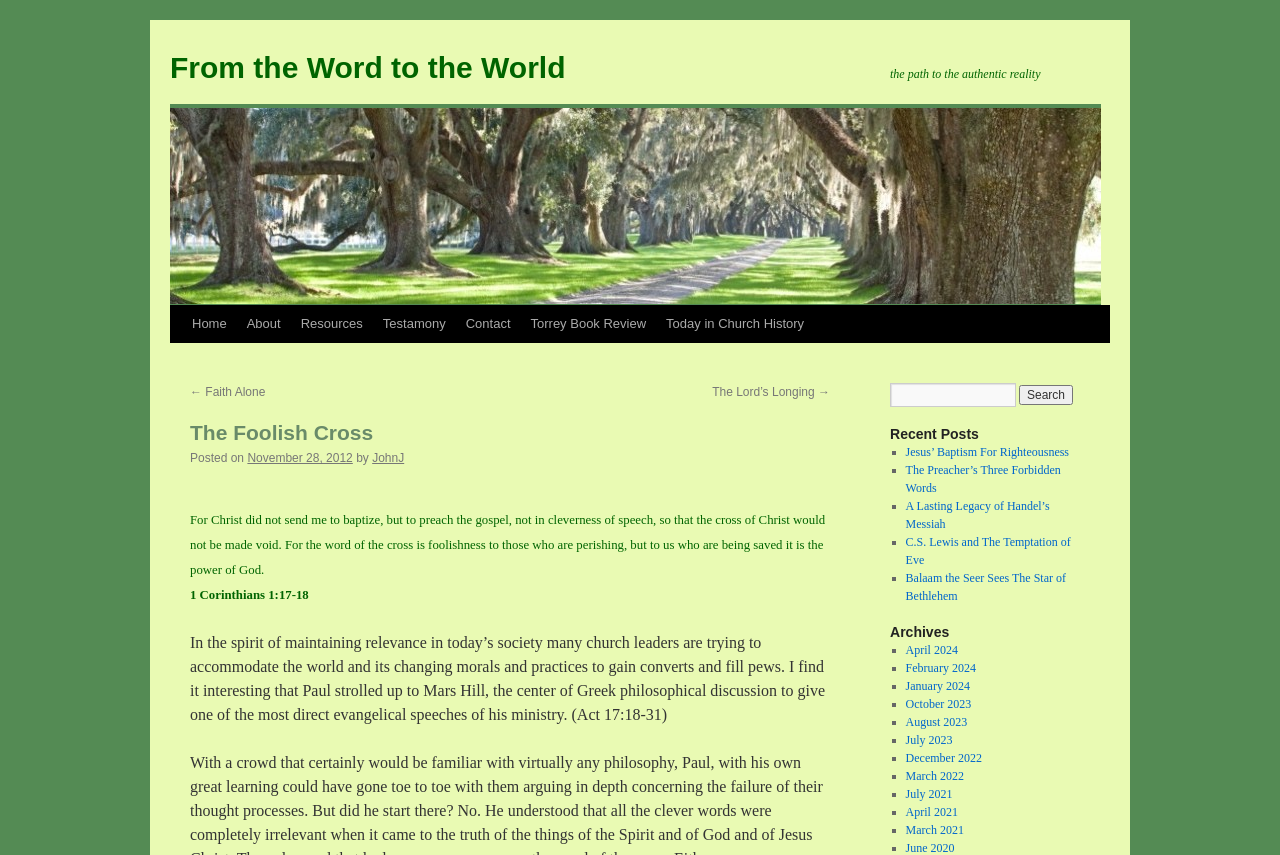Identify the bounding box coordinates of the element to click to follow this instruction: 'Go to the home page'. Ensure the coordinates are four float values between 0 and 1, provided as [left, top, right, bottom].

[0.142, 0.357, 0.185, 0.401]